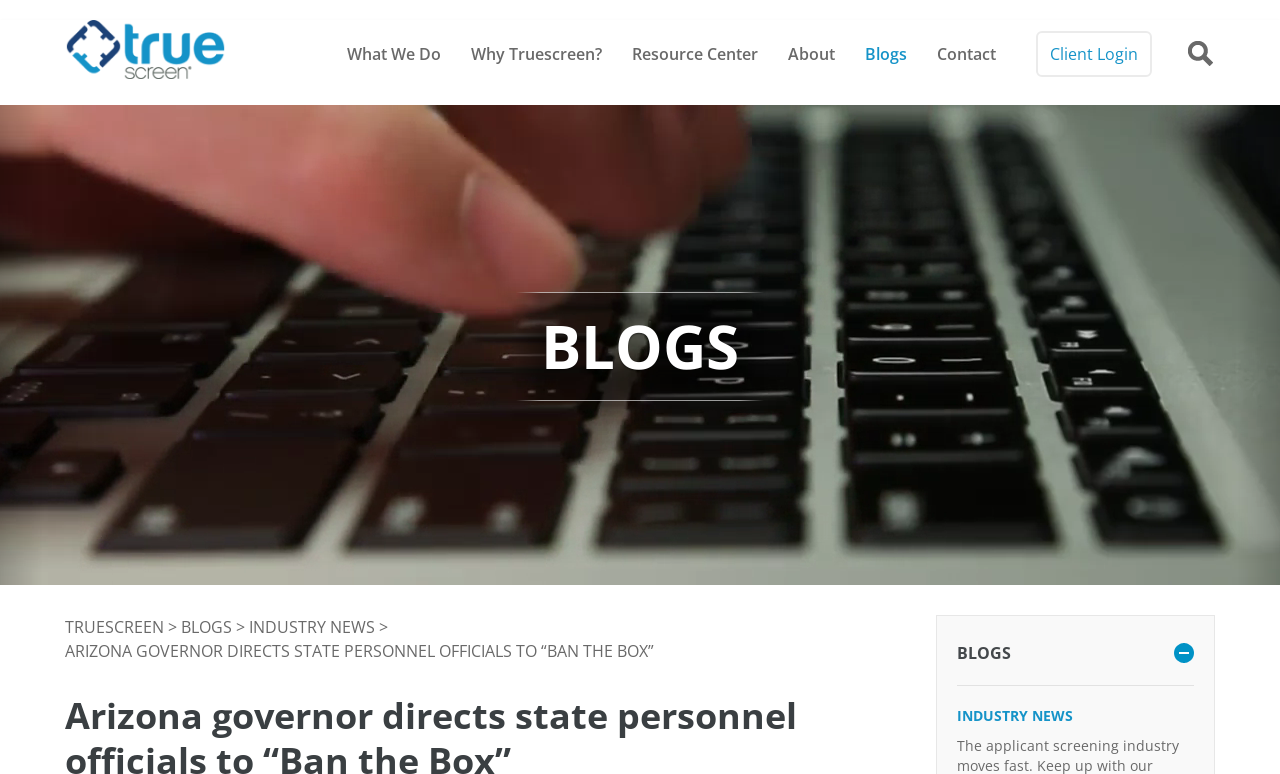Find the bounding box coordinates of the element to click in order to complete the given instruction: "Click on the 'ARIZONA GOVERNOR DIRECTS STATE PERSONNEL OFFICIALS TO “BAN THE BOX”' link."

[0.051, 0.825, 0.511, 0.856]